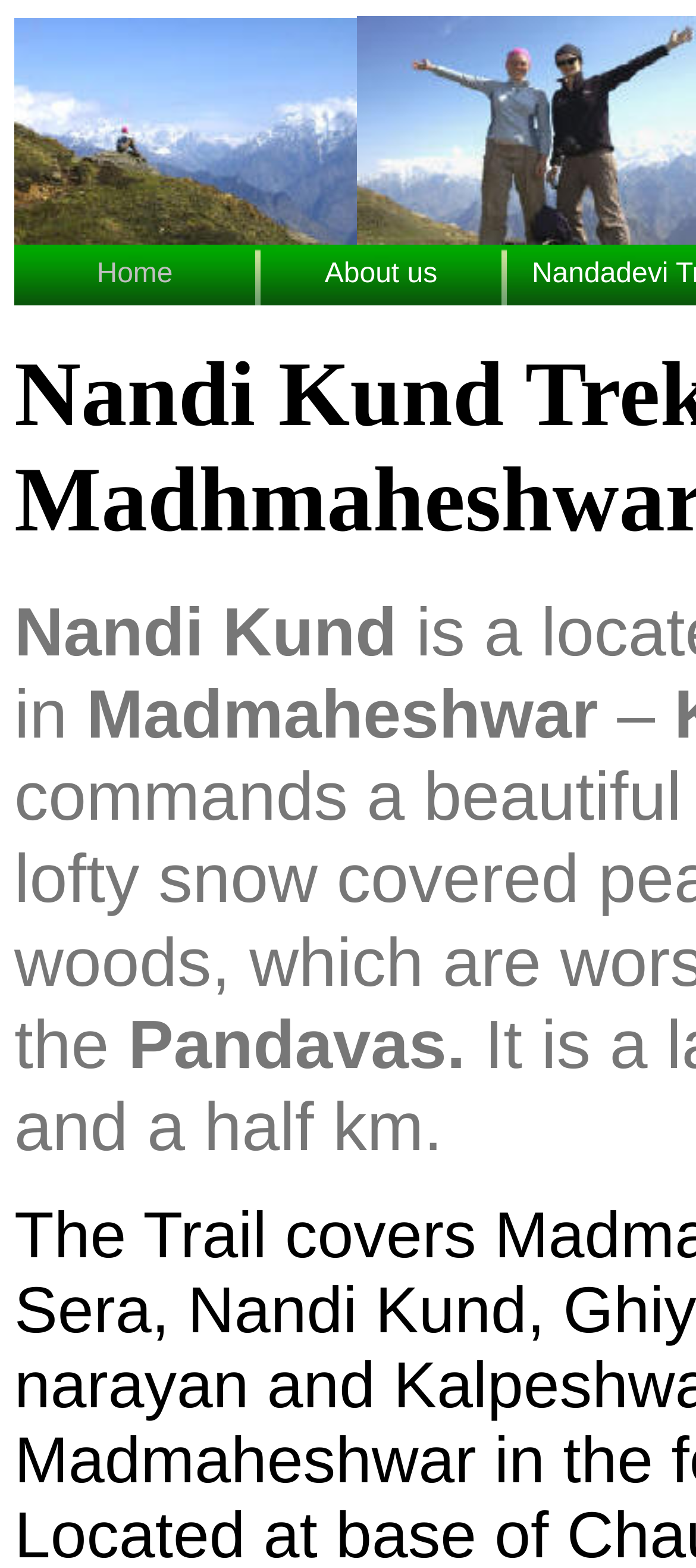What is the last word in the sentence about Pandavas?
Please use the image to provide a one-word or short phrase answer.

Pandavas